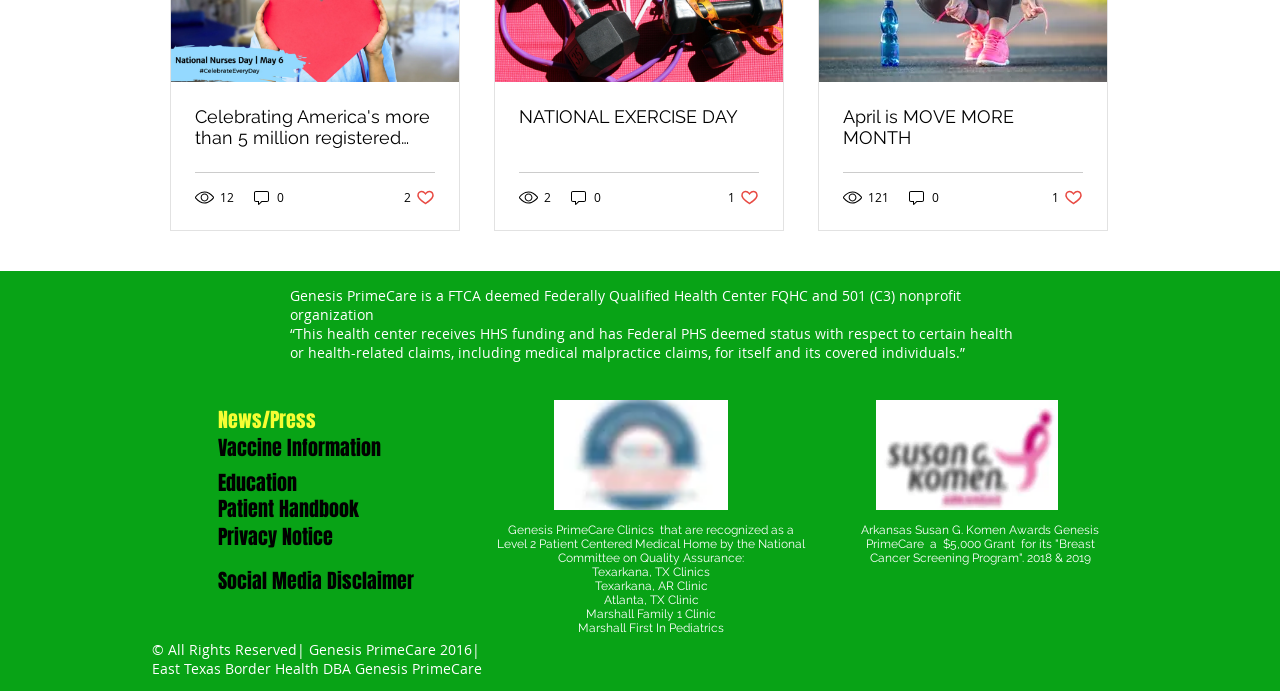Pinpoint the bounding box coordinates of the clickable element to carry out the following instruction: "Go to the 'News/Press' page."

[0.17, 0.588, 0.247, 0.628]